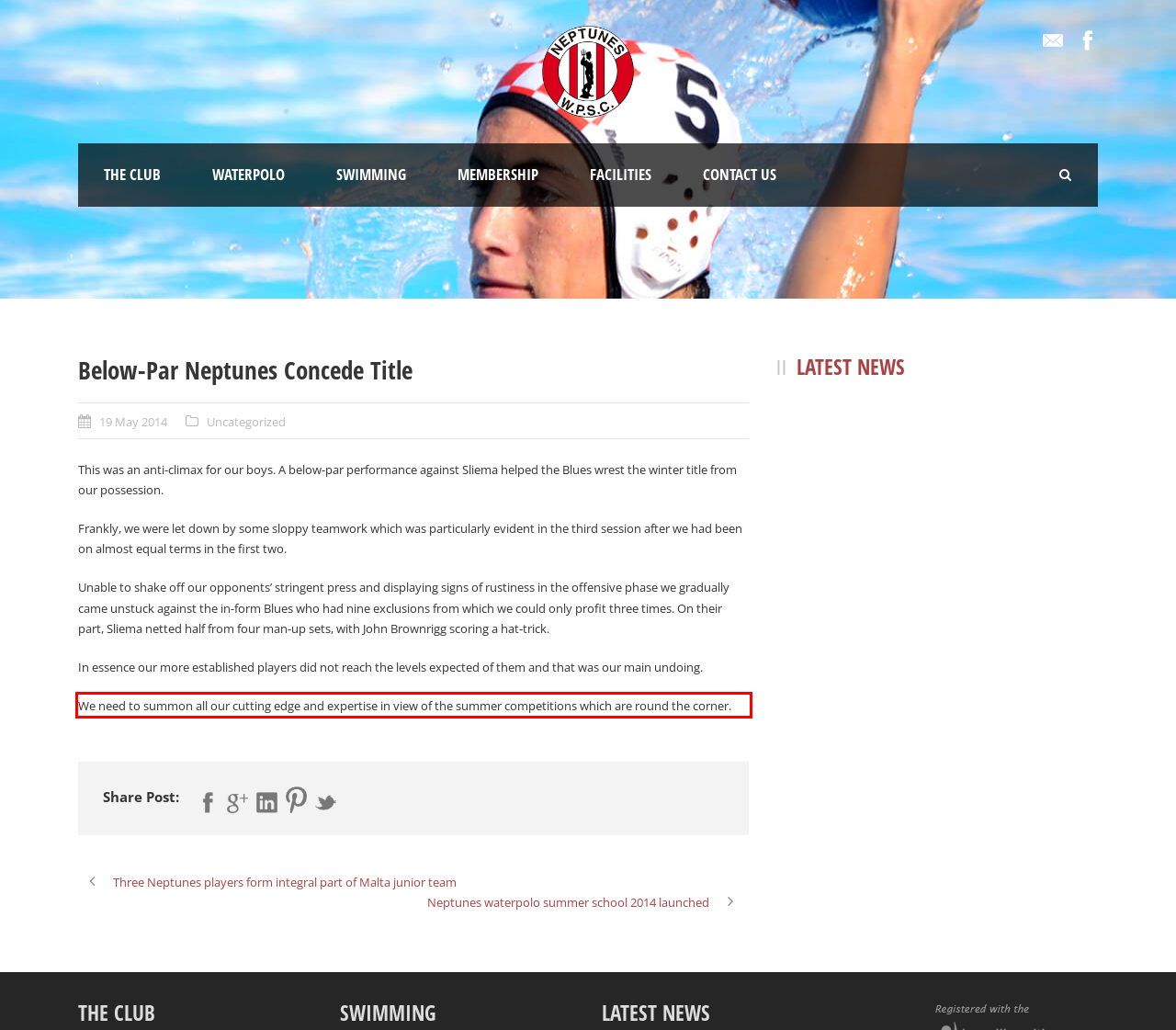Review the webpage screenshot provided, and perform OCR to extract the text from the red bounding box.

We need to summon all our cutting edge and expertise in view of the summer competitions which are round the corner.